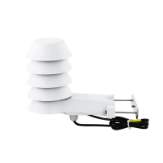What is the range of humidity for the device?
Can you provide an in-depth and detailed response to the question?

The caption states that the device operates effectively in a wide range of humidity, from 0% to 95% RH, making it suitable for diverse outdoor applications, which implies that the device can function accurately in various environmental conditions.